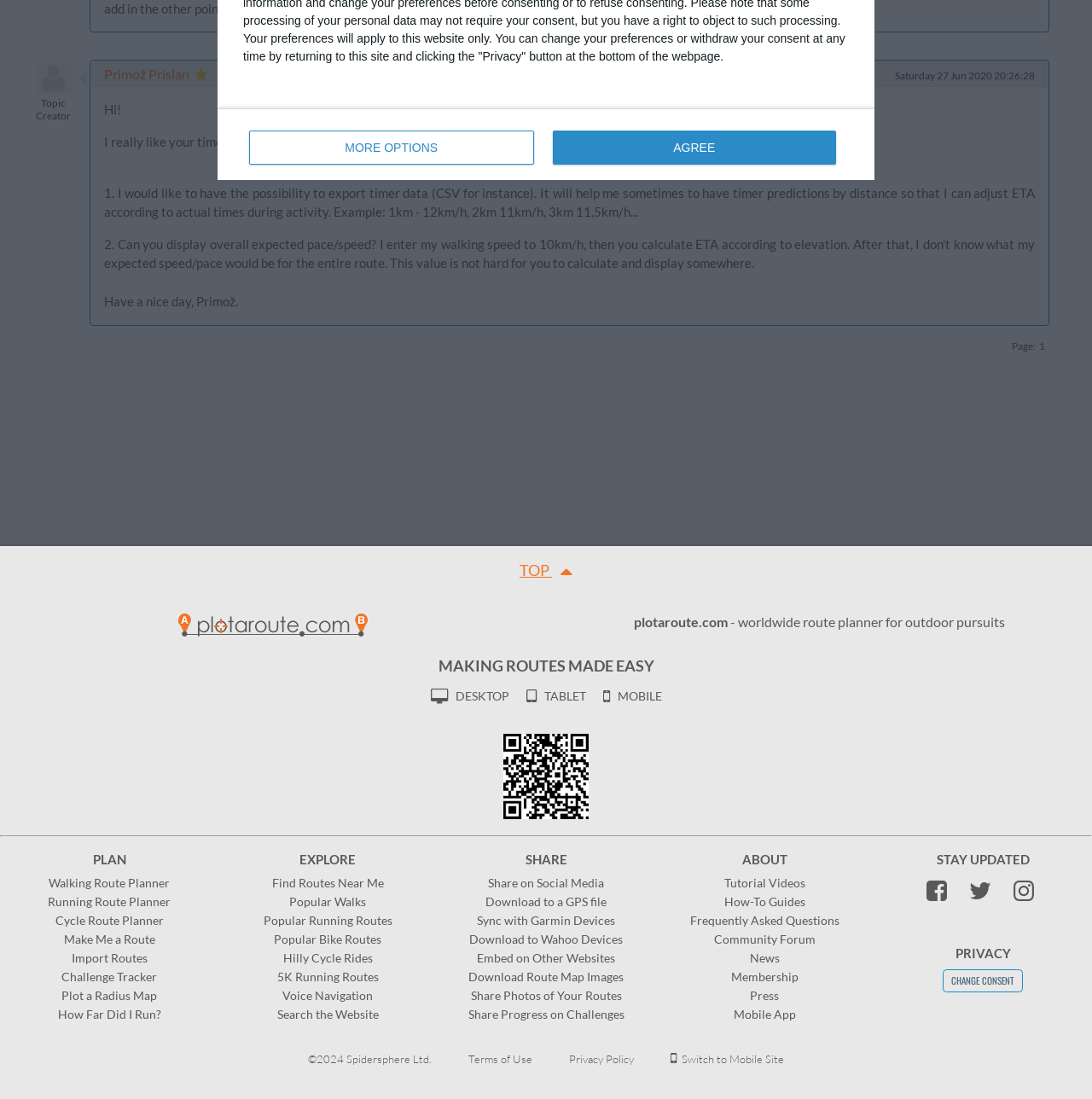Provide the bounding box coordinates for the UI element described in this sentence: "Embed on Other Websites". The coordinates should be four float values between 0 and 1, i.e., [left, top, right, bottom].

[0.4, 0.865, 0.6, 0.878]